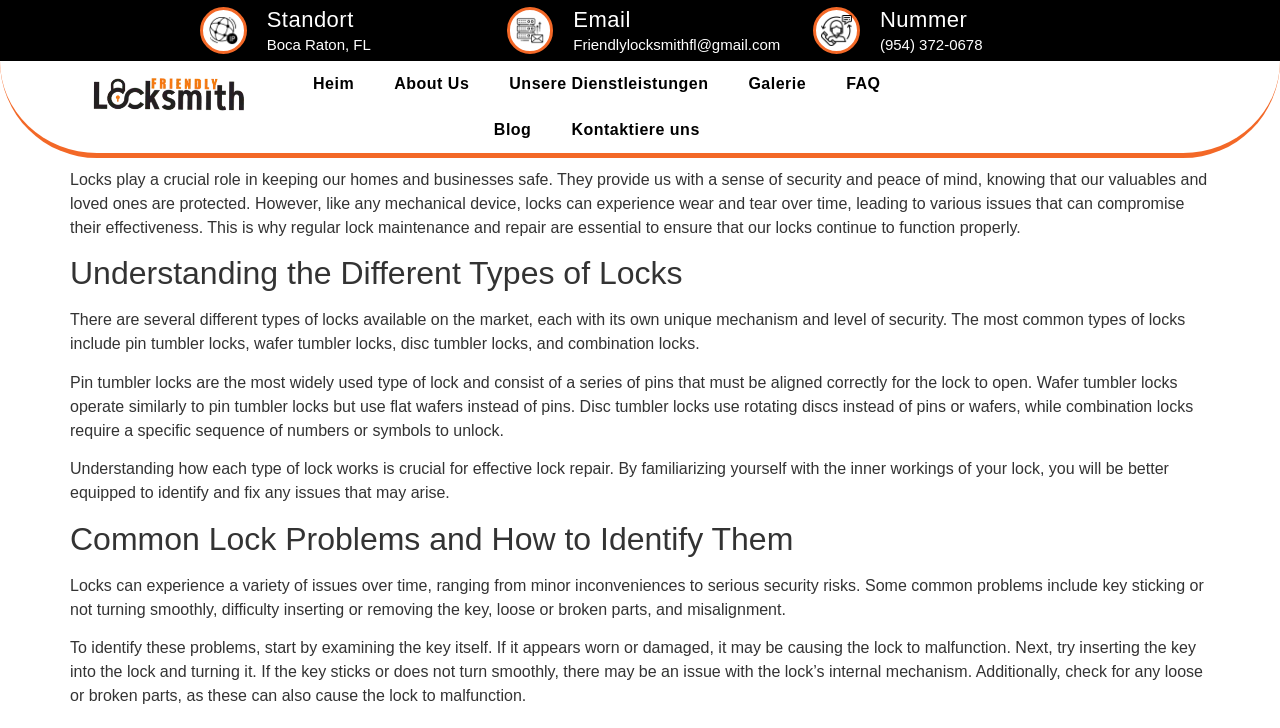What is the email address of Friendly Locksmith?
Using the image as a reference, give an elaborate response to the question.

I found the email address of Friendly Locksmith by looking at the heading 'Email' which is followed by the link 'Friendlylocksmithfl@gmail.com'.